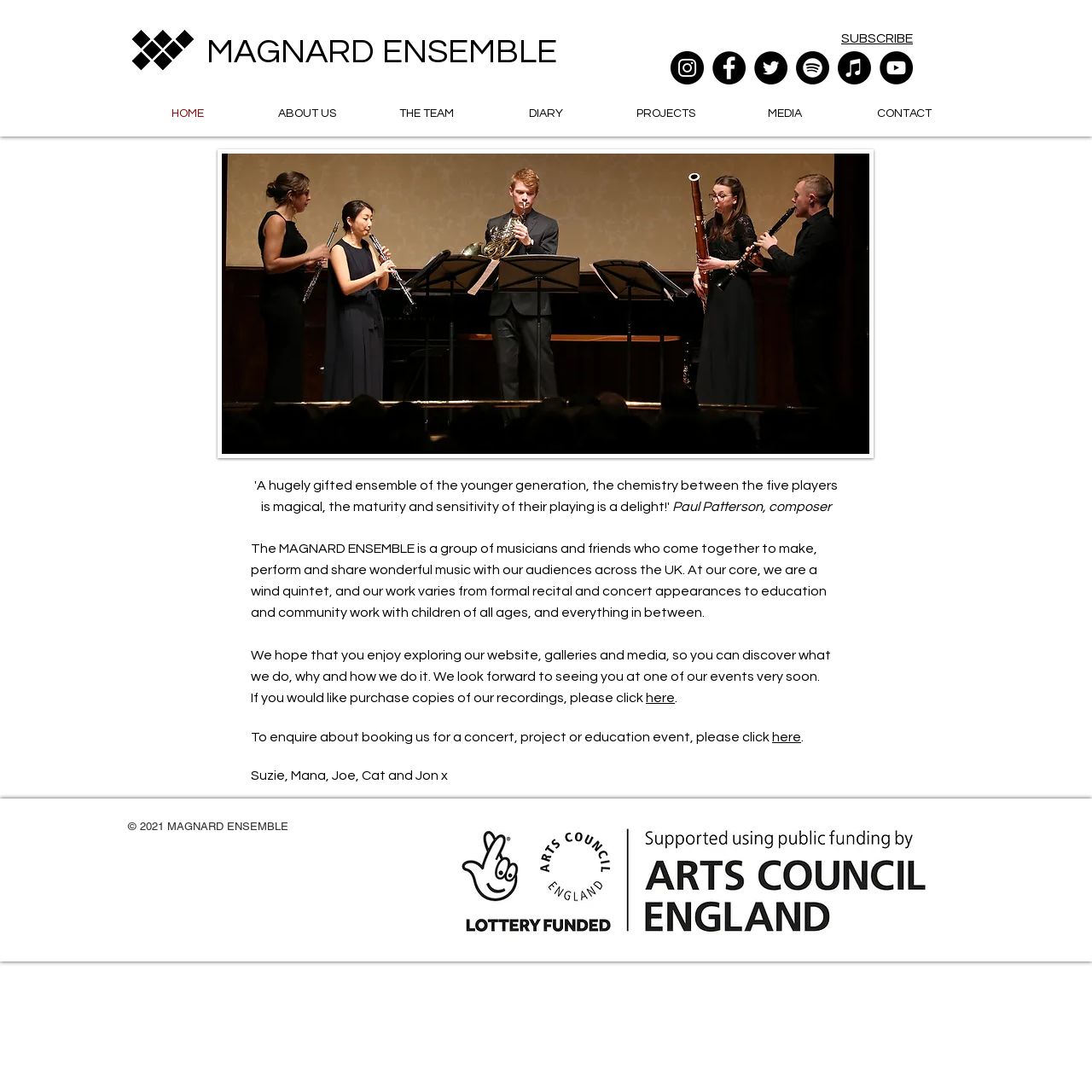Kindly determine the bounding box coordinates of the area that needs to be clicked to fulfill this instruction: "Contact the Magnard Ensemble".

[0.773, 0.097, 0.883, 0.107]